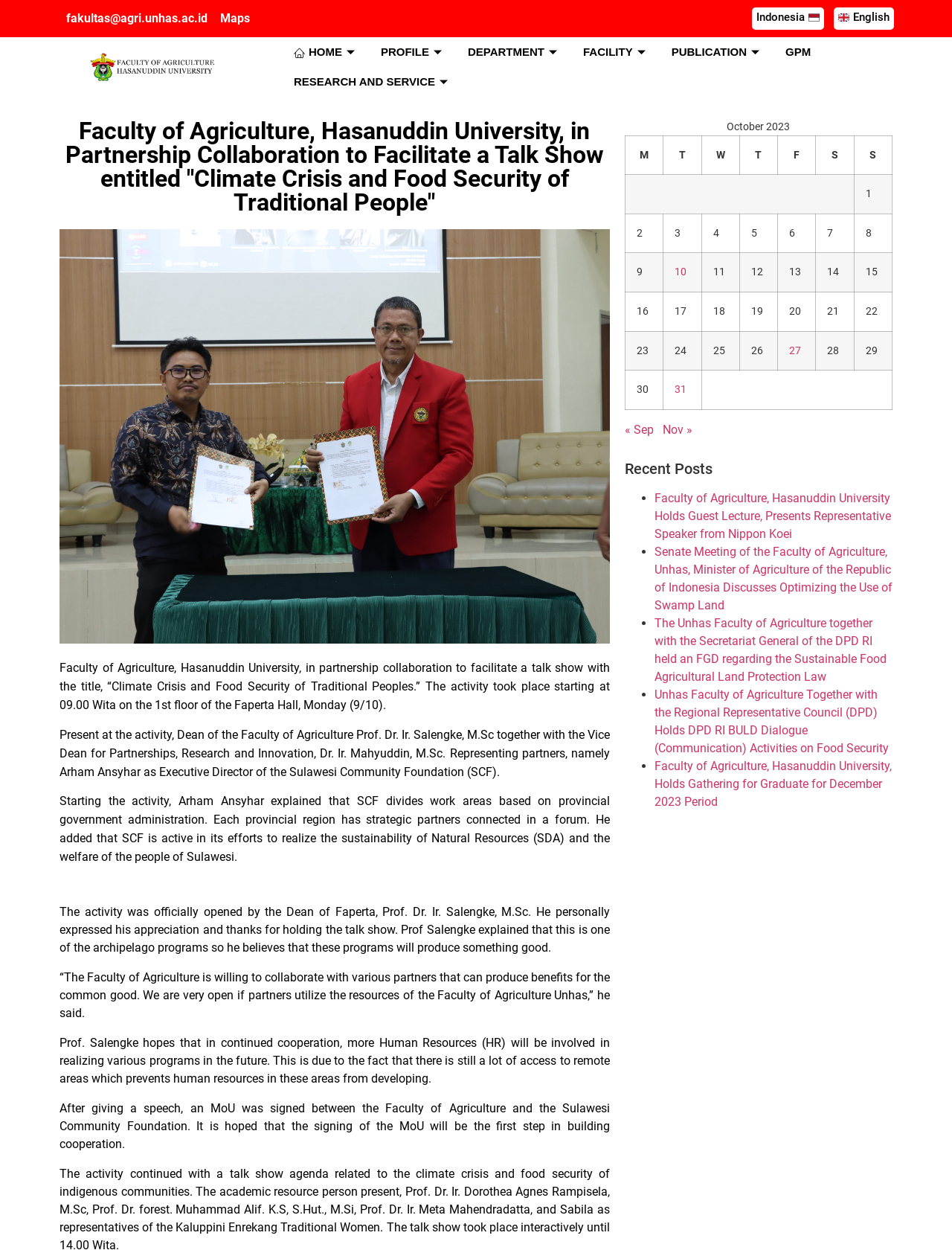Review the image closely and give a comprehensive answer to the question: Who is the Dean of the Faculty of Agriculture?

According to the webpage, the Dean of the Faculty of Agriculture is Prof. Dr. Ir. Salengke, M.Sc, as mentioned in the text 'Present at the activity, Dean of the Faculty of Agriculture Prof. Dr. Ir. Salengke, M.Sc together with the Vice Dean for Partnerships, Research and Innovation, Dr. Ir. Mahyuddin, M.Sc.'